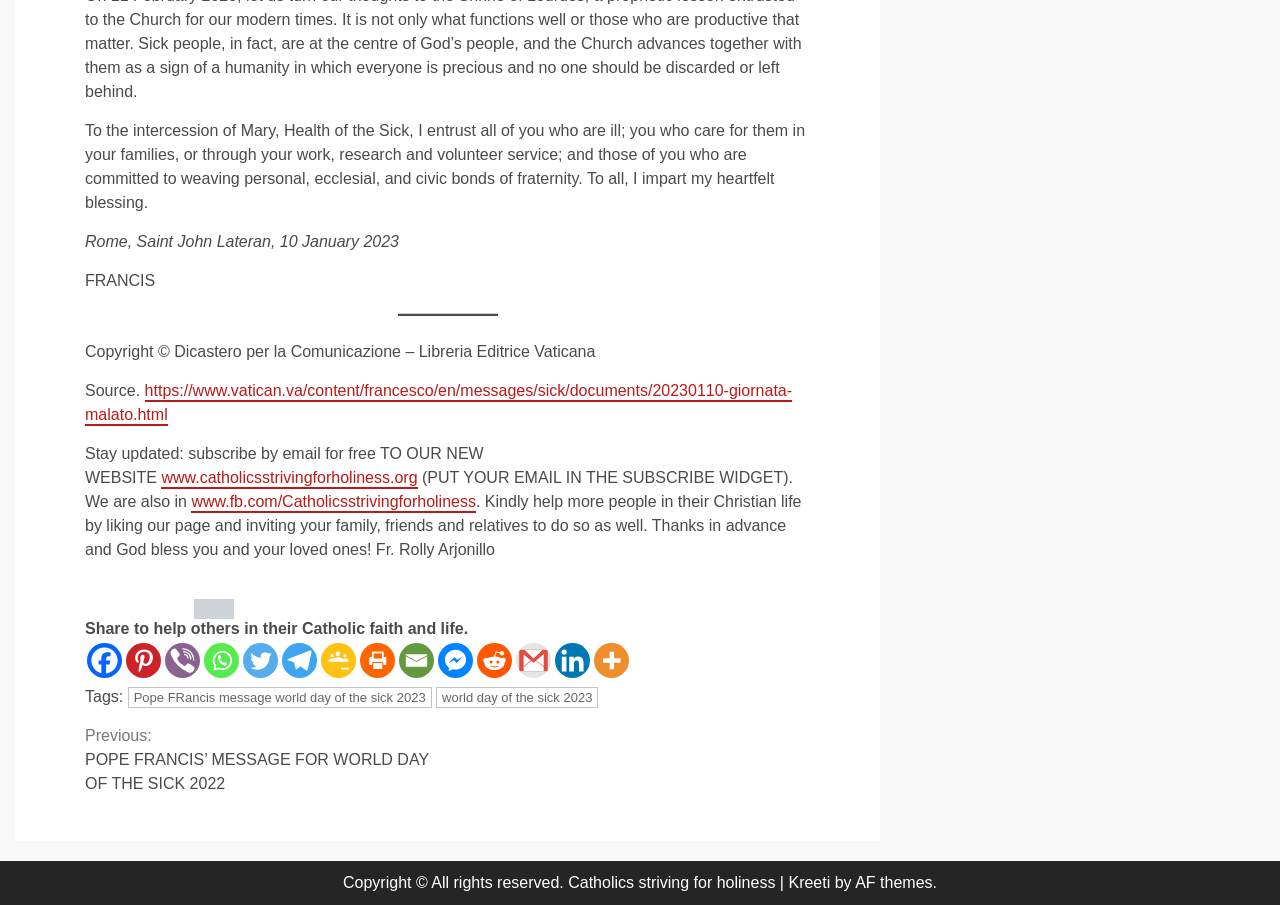What is the theme of the message?
Give a single word or phrase as your answer by examining the image.

World Day of the Sick